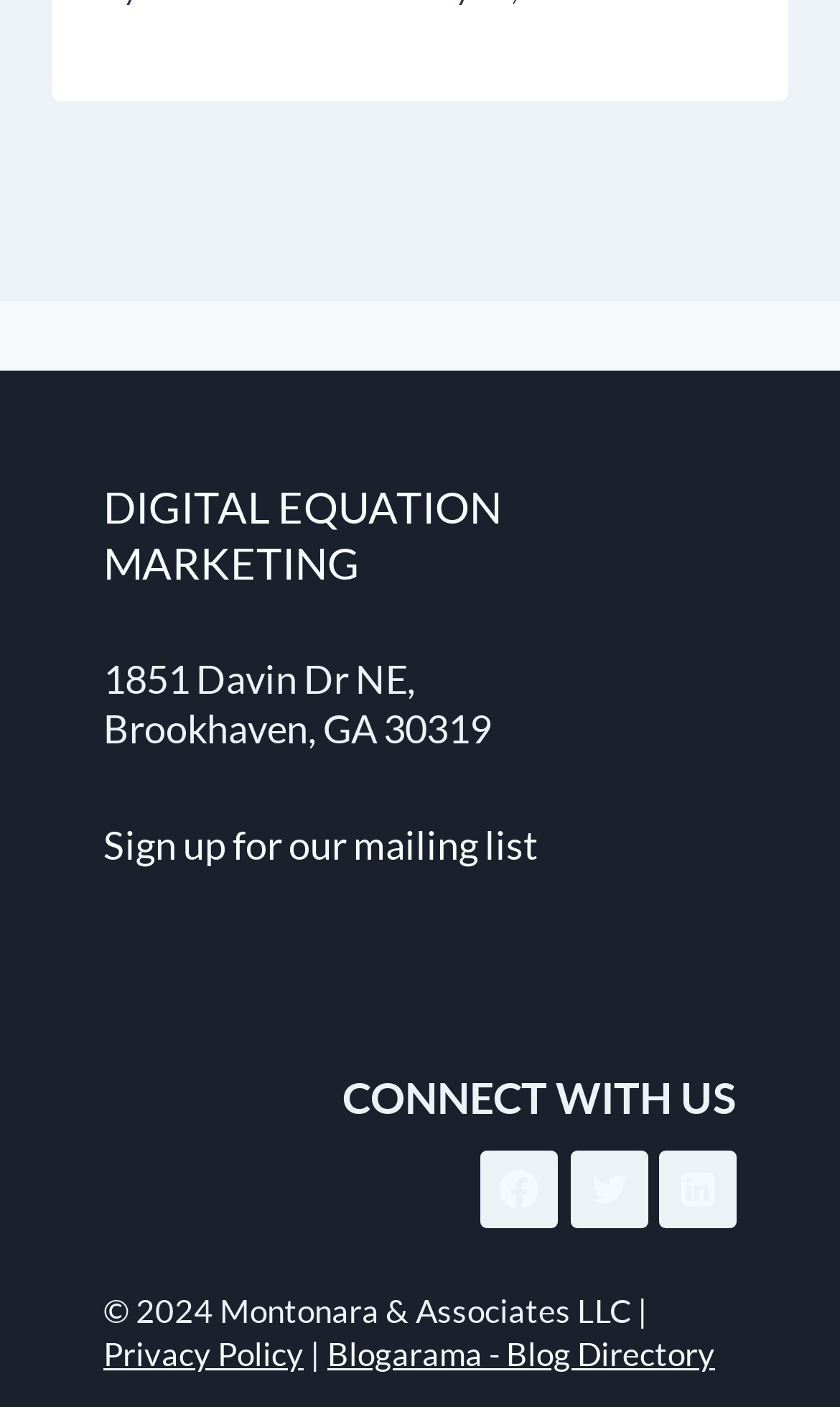Using the description "Go to Top", locate and provide the bounding box of the UI element.

None